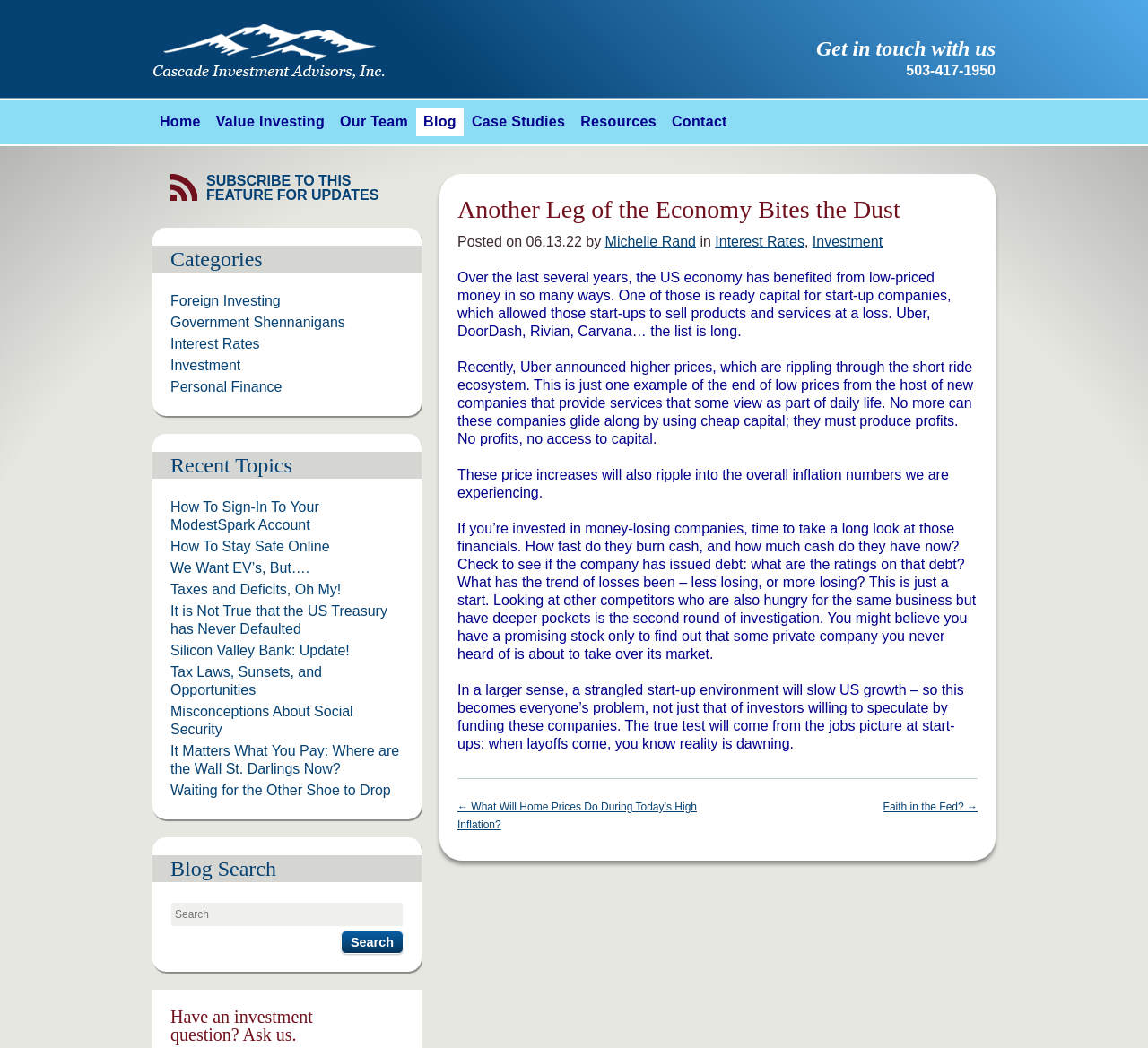What is the name of the company mentioned in the logo?
Please answer using one word or phrase, based on the screenshot.

Cascade Investment Advisors, Inc.